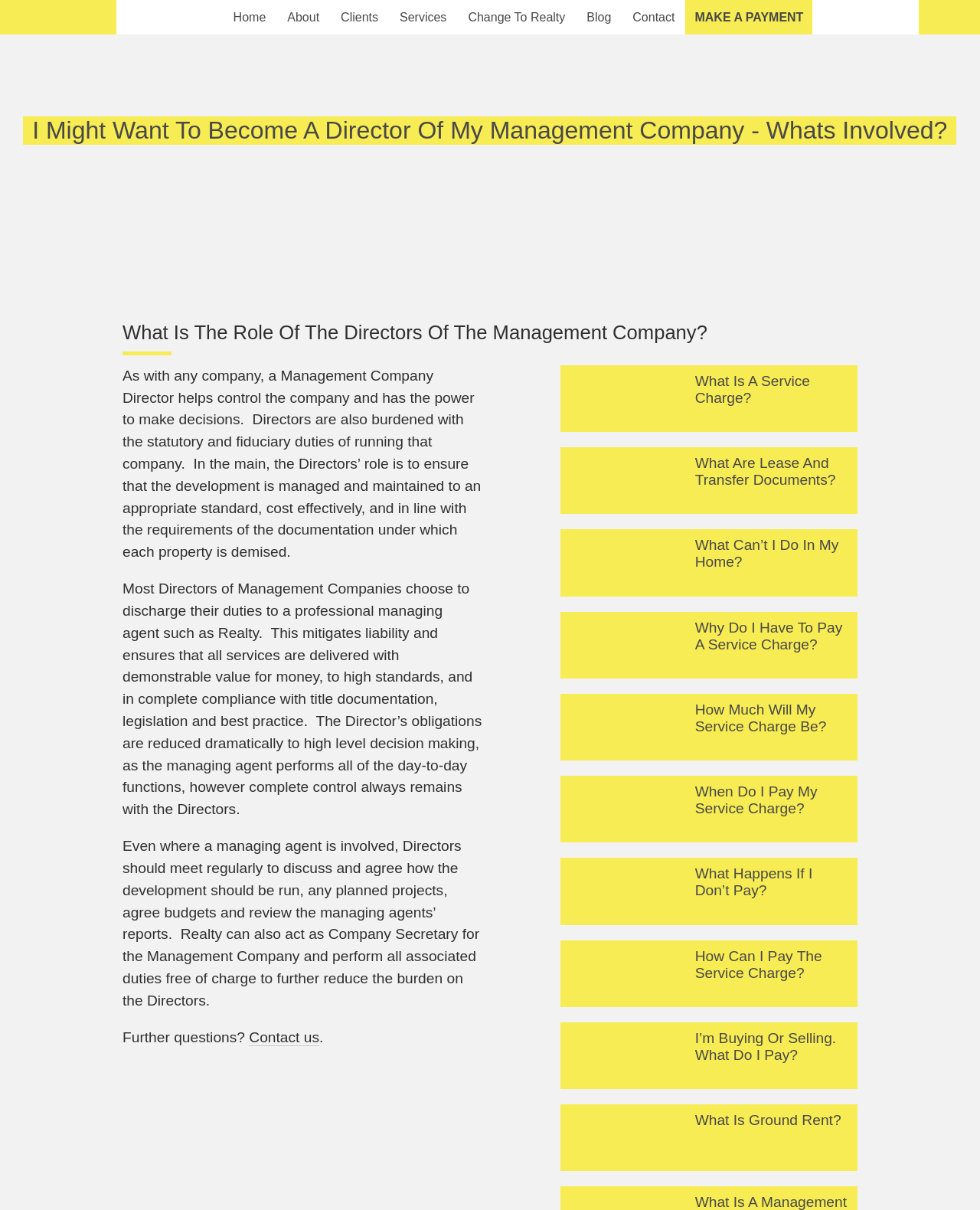What is the benefit of having a managing agent like Realty?
Give a detailed and exhaustive answer to the question.

Having a managing agent like Realty reduces the Director's obligations dramatically to high-level decision making, as the managing agent performs all of the day-to-day functions, which in turn reduces the Director's liability.